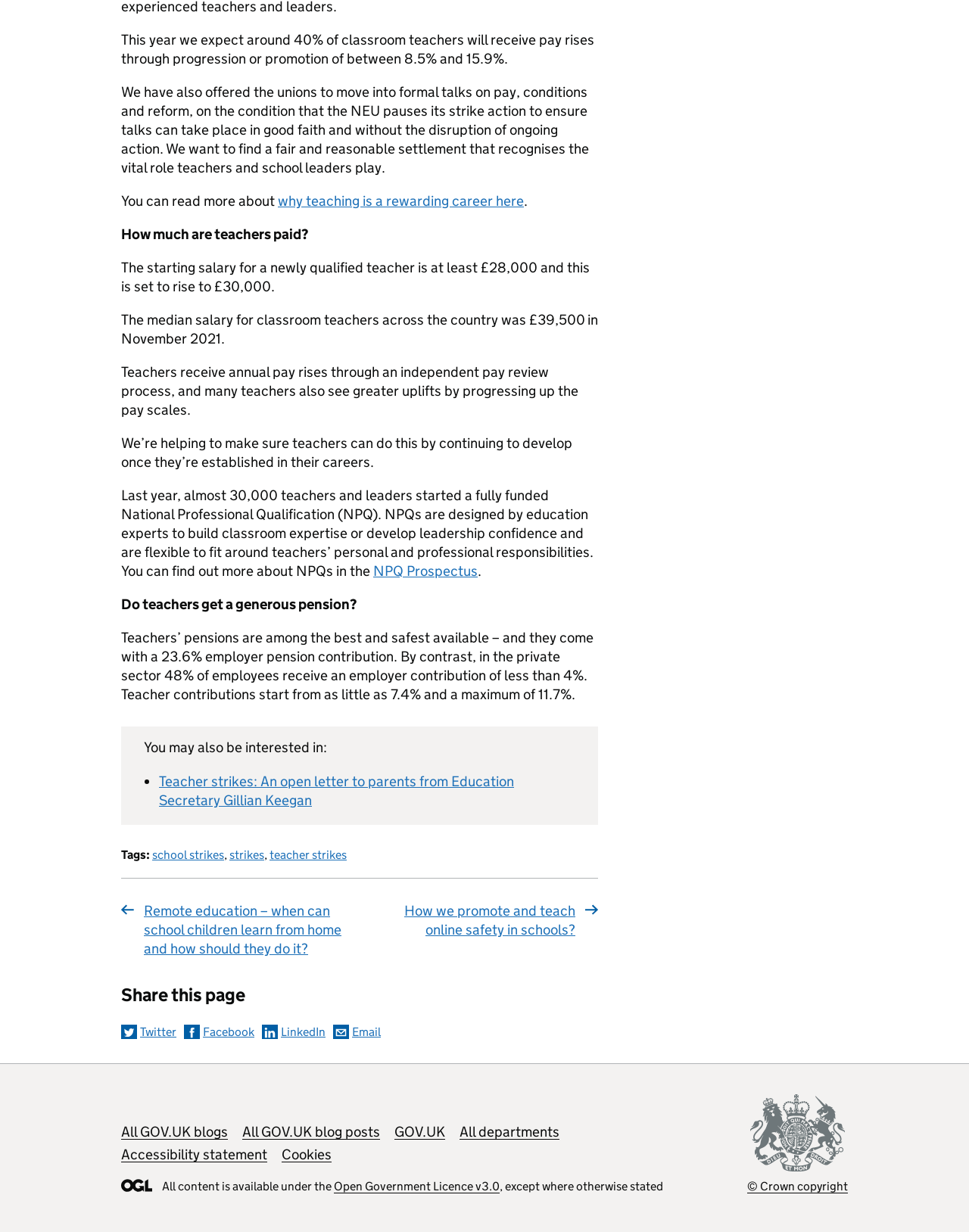What is the employer pension contribution for teachers?
Please provide a detailed and thorough answer to the question.

According to the webpage, teachers' pensions are among the best and safest available, and they come with a 23.6% employer pension contribution. This is mentioned in the paragraph 'Do teachers get a generous pension?'.